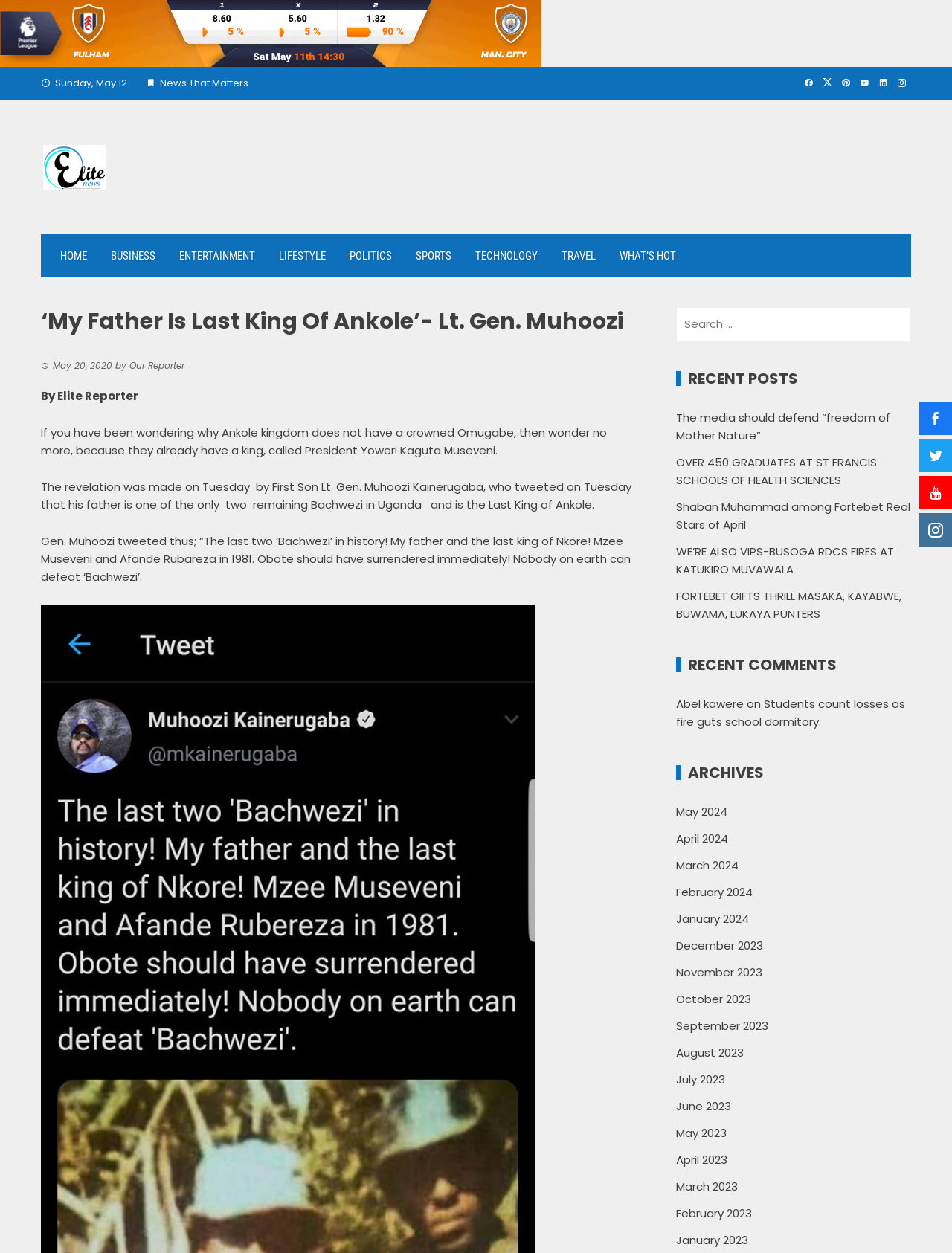Using the provided element description "parent_node: Skip to content aria-label="A1"", determine the bounding box coordinates of the UI element.

[0.0, 0.02, 0.569, 0.032]